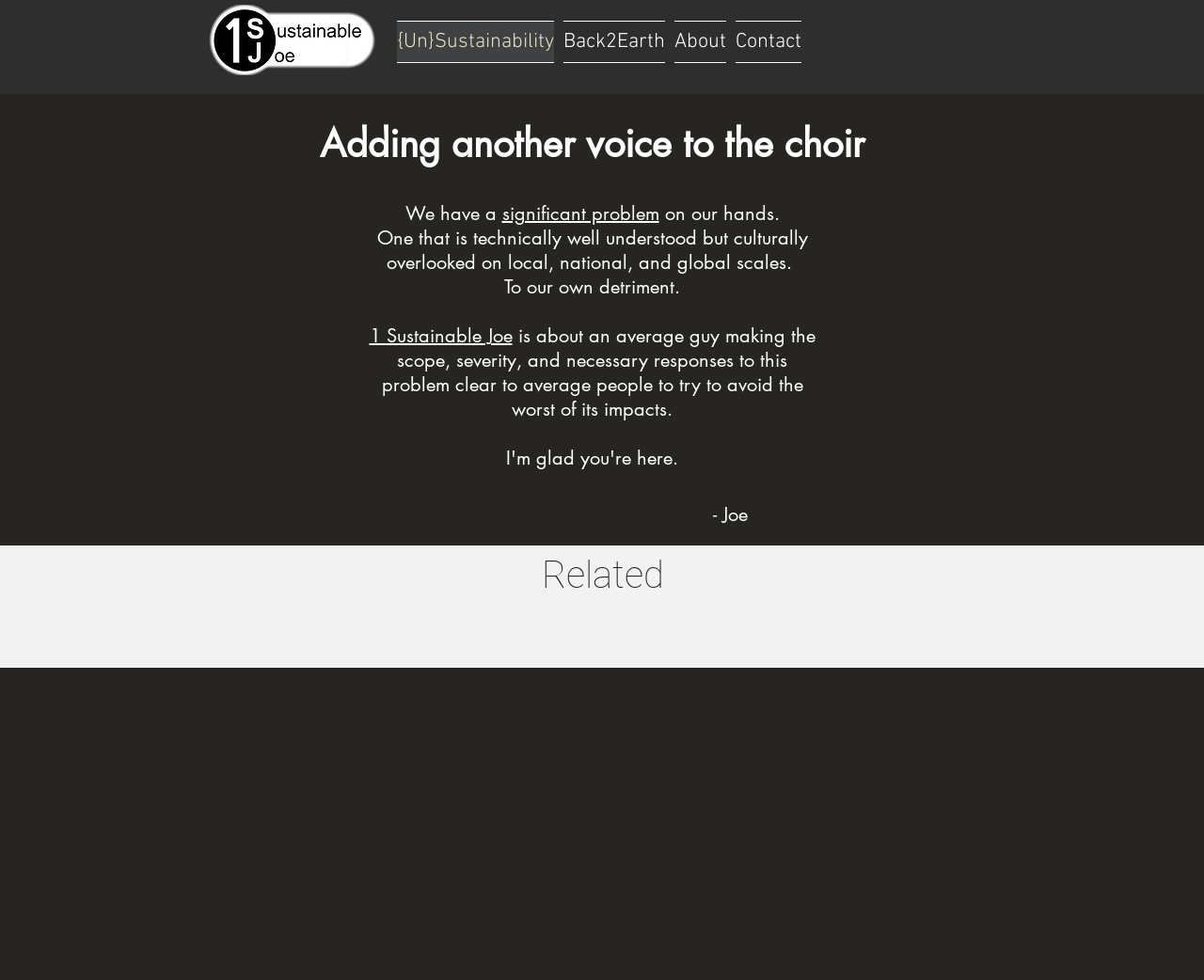Using the provided description: "significant problem", find the bounding box coordinates of the corresponding UI element. The output should be four float numbers between 0 and 1, in the format [left, top, right, bottom].

[0.417, 0.205, 0.547, 0.23]